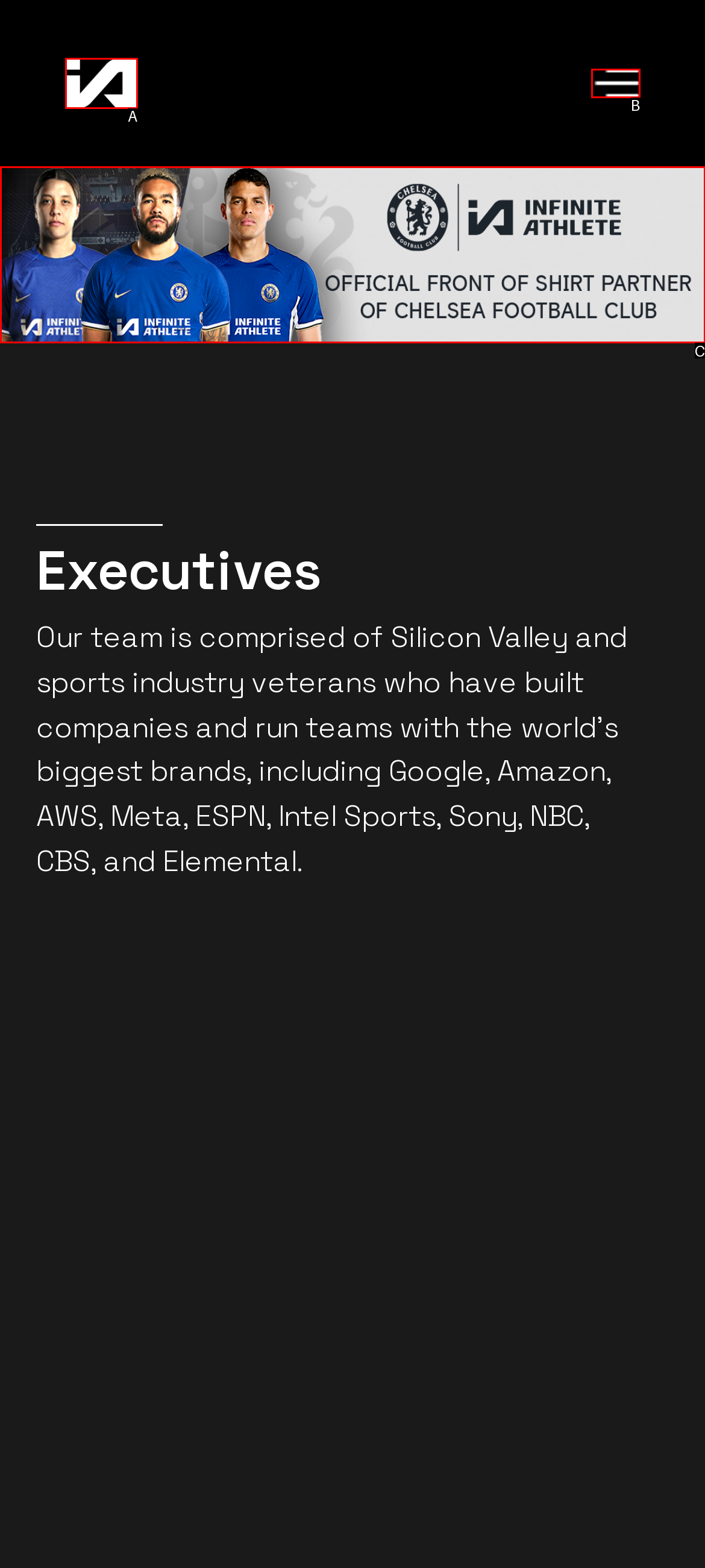Choose the option that matches the following description: parent_node: Premise
Reply with the letter of the selected option directly.

B